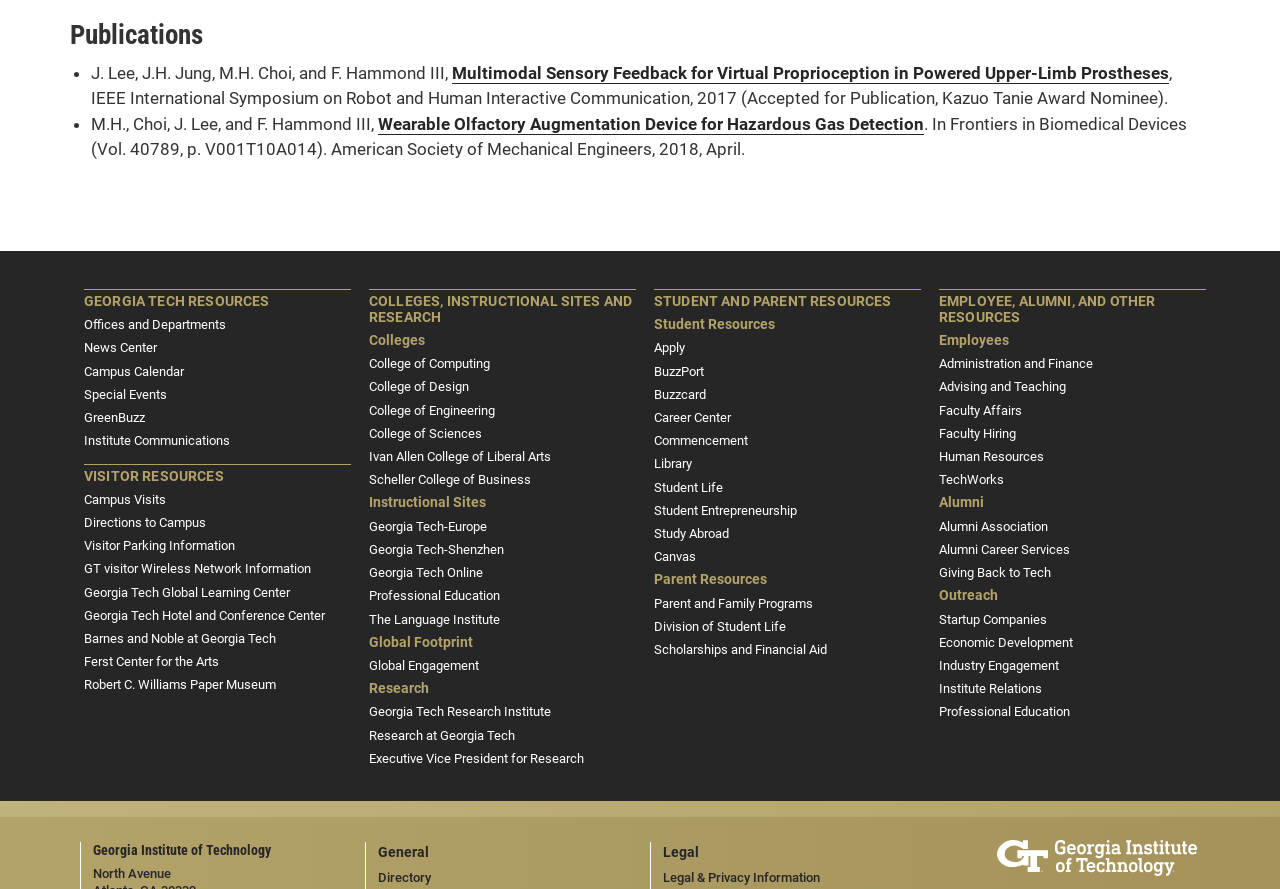Please determine the bounding box coordinates for the UI element described here. Use the format (top-left x, top-left y, bottom-right x, bottom-right y) with values bounded between 0 and 1: Employees

[0.734, 0.374, 0.788, 0.393]